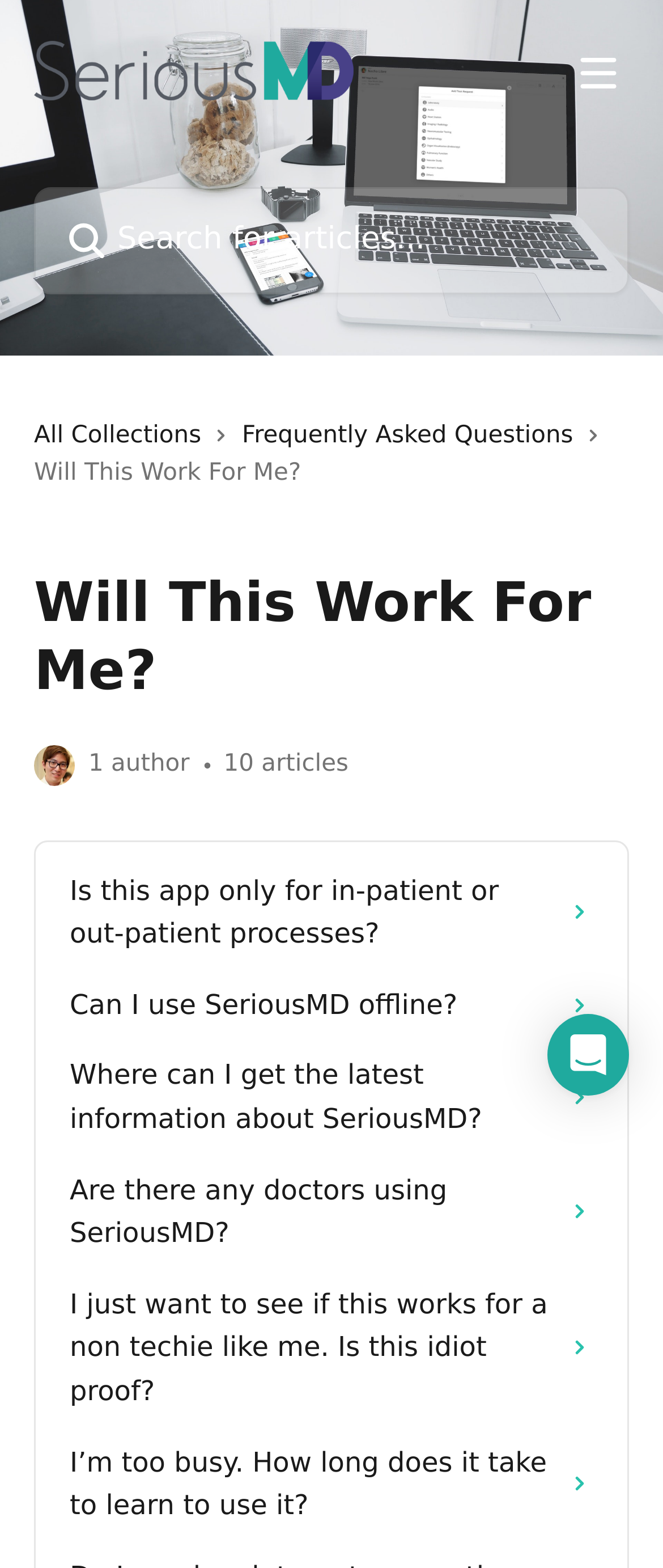Pinpoint the bounding box coordinates for the area that should be clicked to perform the following instruction: "Open Intercom Messenger".

[0.826, 0.647, 0.949, 0.699]